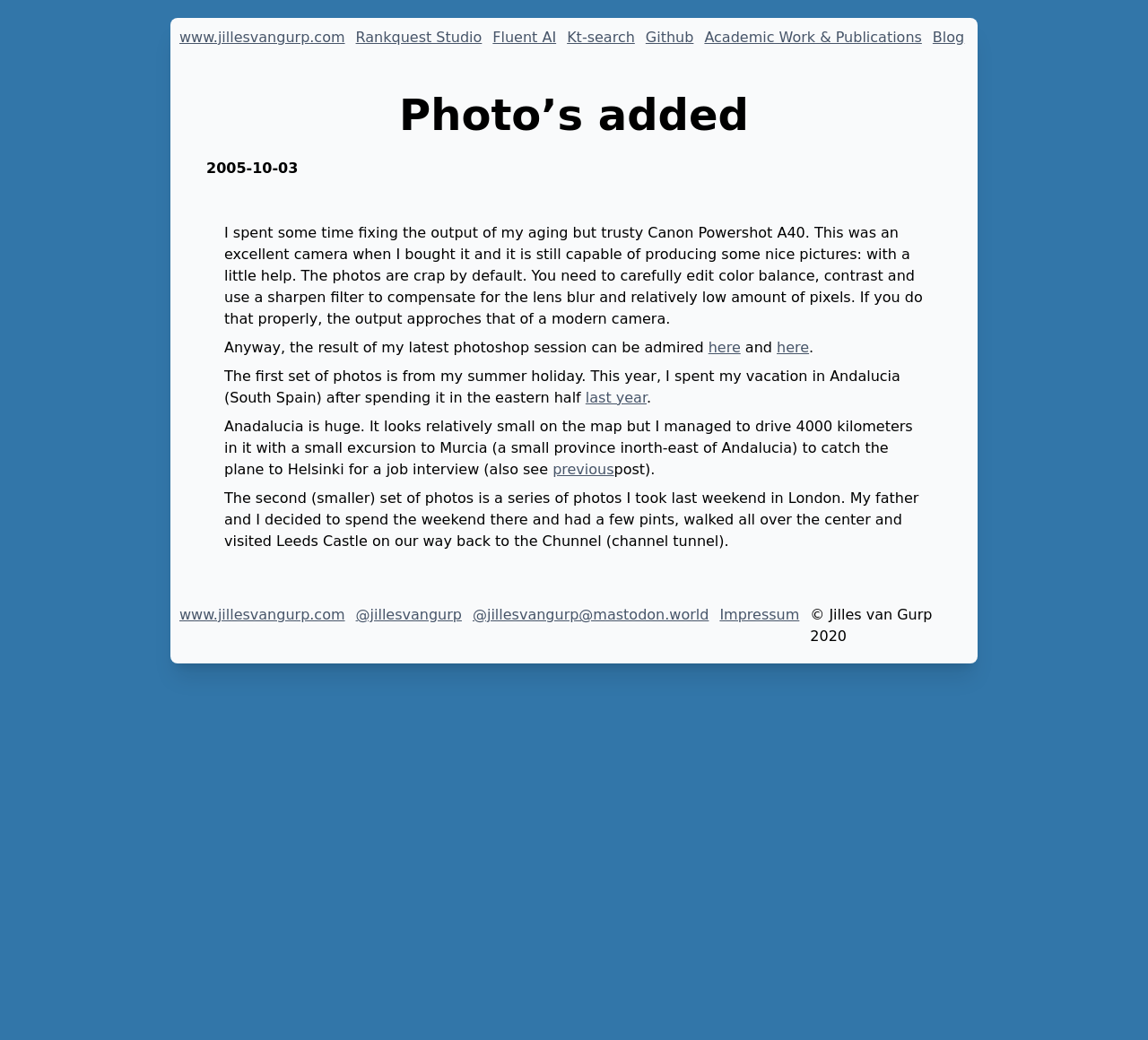Consider the image and give a detailed and elaborate answer to the question: 
What is the name of the camera used by the author?

The author mentions in the StaticText element that they used a Canon Powershot A40 camera, which is an aging but trusty camera that requires careful editing to produce good photos.